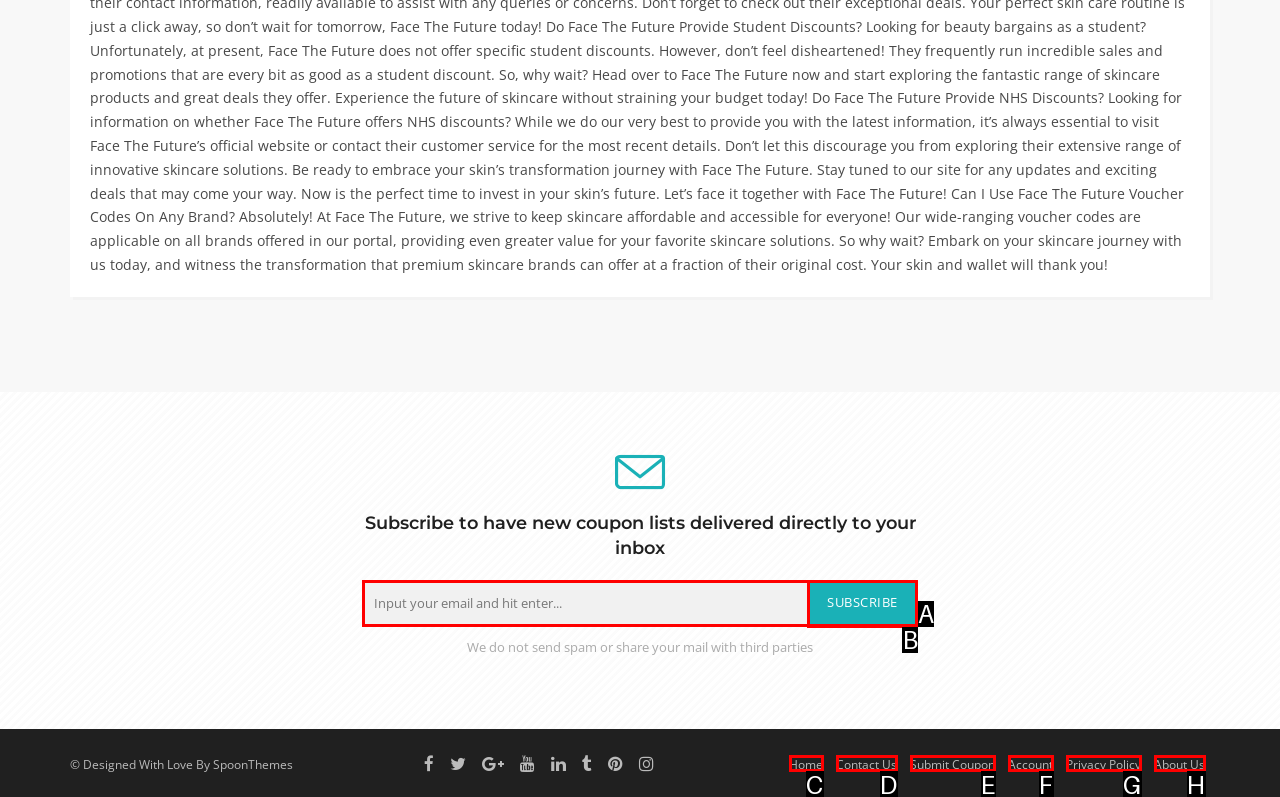Please determine which option aligns with the description: parent_node: LOG IN. Respond with the option’s letter directly from the available choices.

None